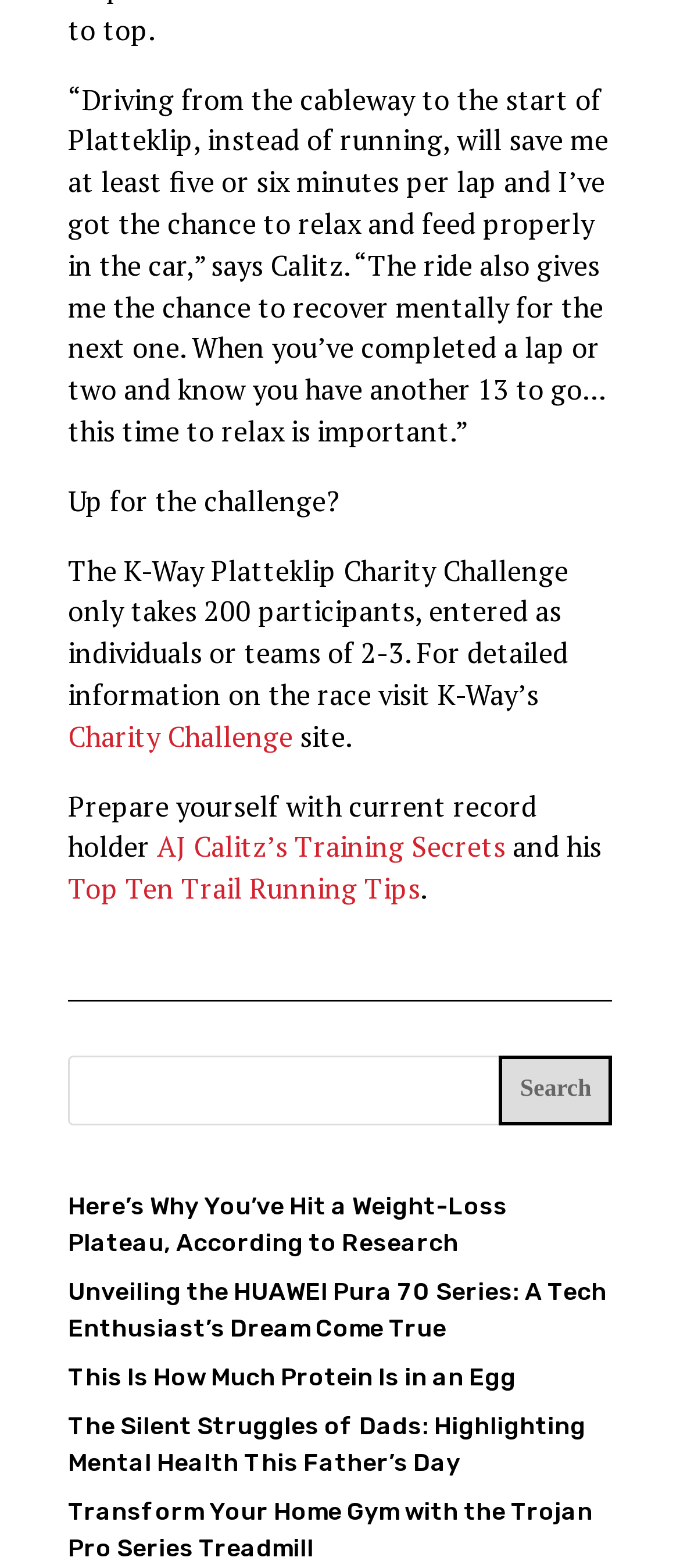Who is mentioned in the first article?
Using the screenshot, give a one-word or short phrase answer.

AJ Calitz